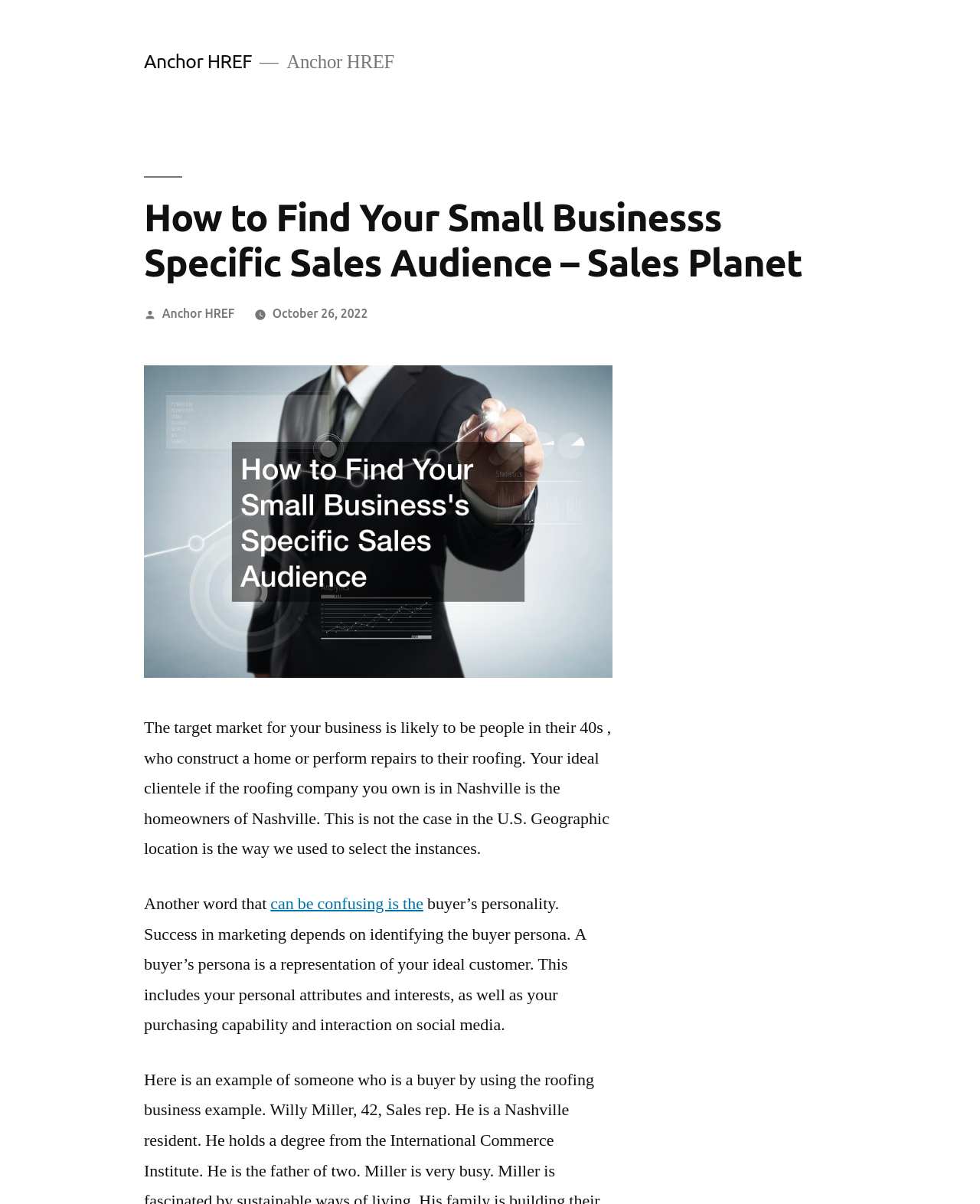Use a single word or phrase to answer the question:
What is a buyer's persona?

Representation of ideal customer